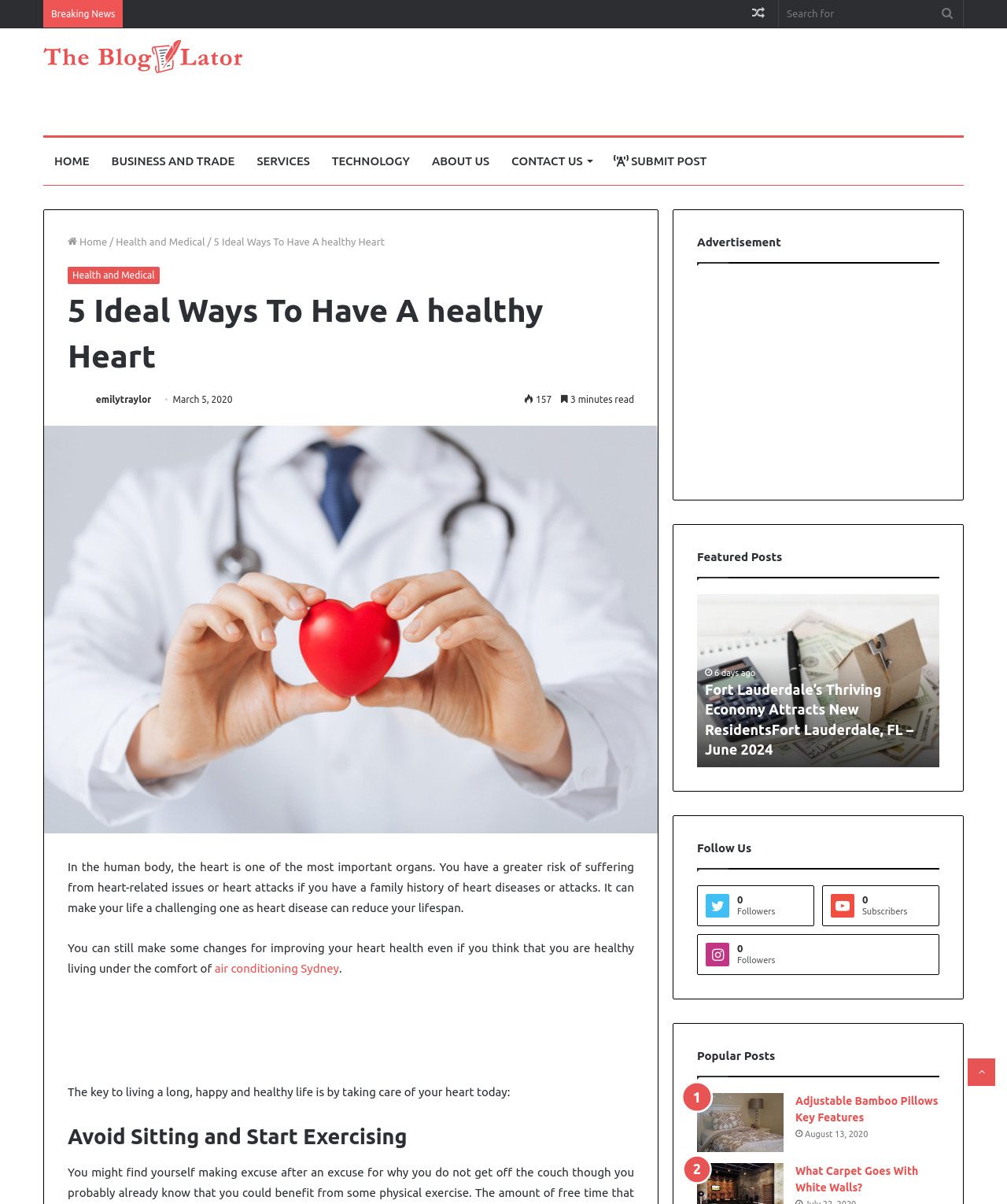Answer the following inquiry with a single word or phrase:
Who is the author of the current article?

emilytraylor